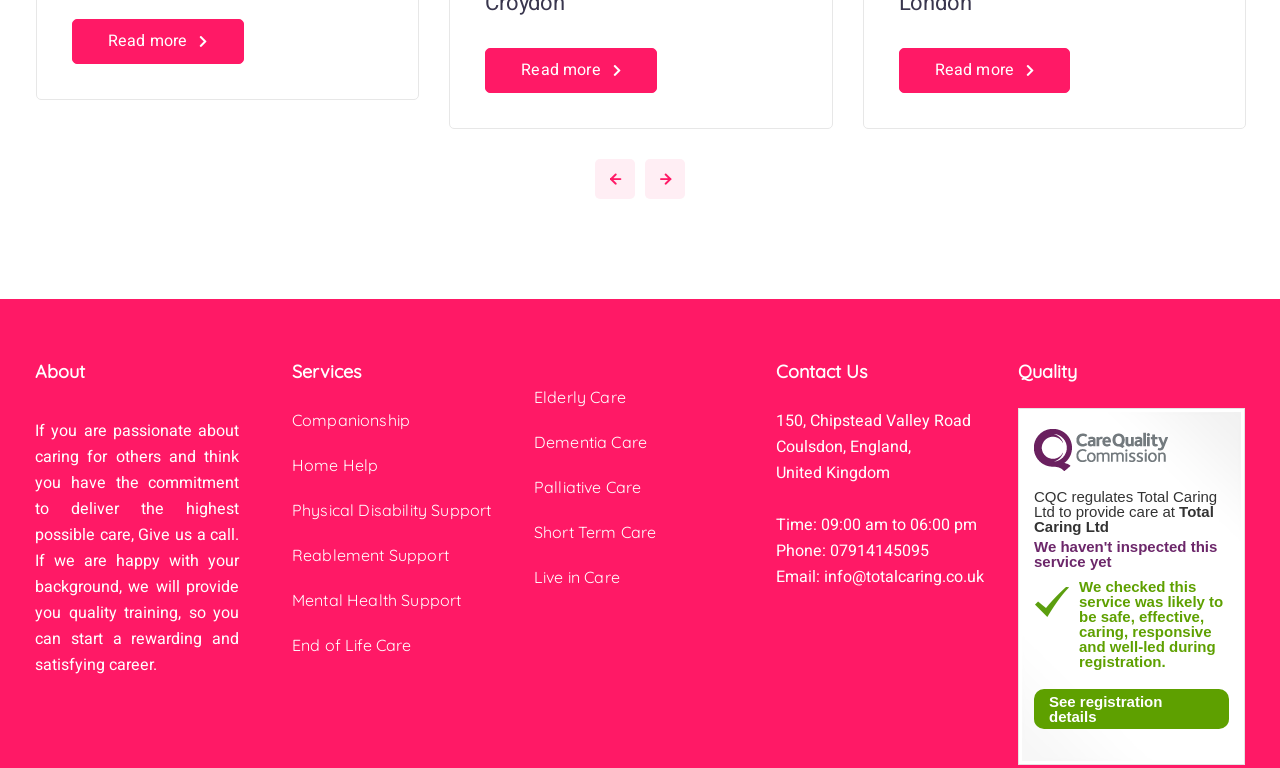What is the company's quality rating?
Please respond to the question with as much detail as possible.

I found the quality rating by looking at the 'Quality' section, where it is listed as 'CQC regulates Total Caring Ltd to provide care at' and includes a CQC logo.